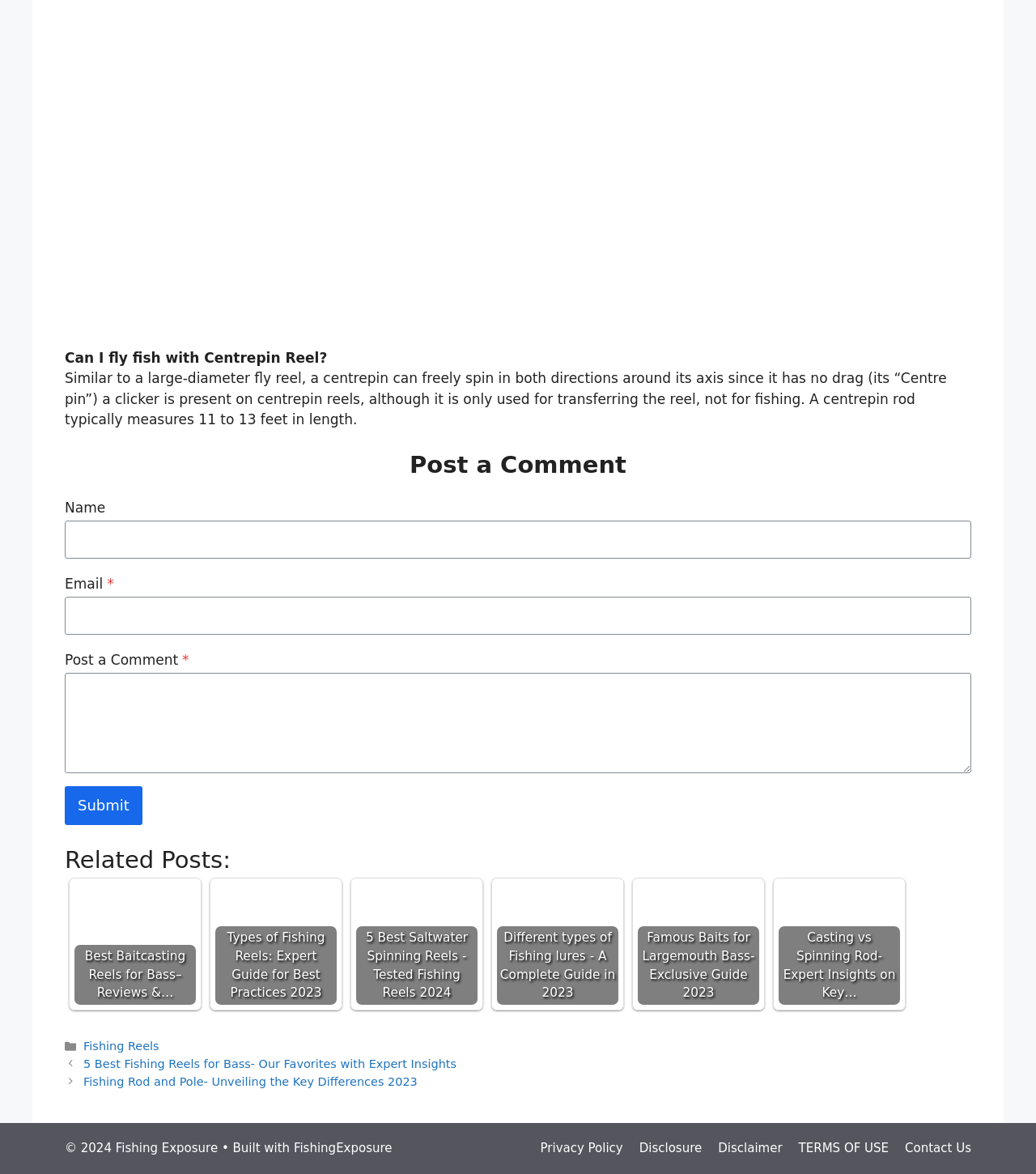Please provide a short answer using a single word or phrase for the question:
How many related posts are listed on the webpage?

5